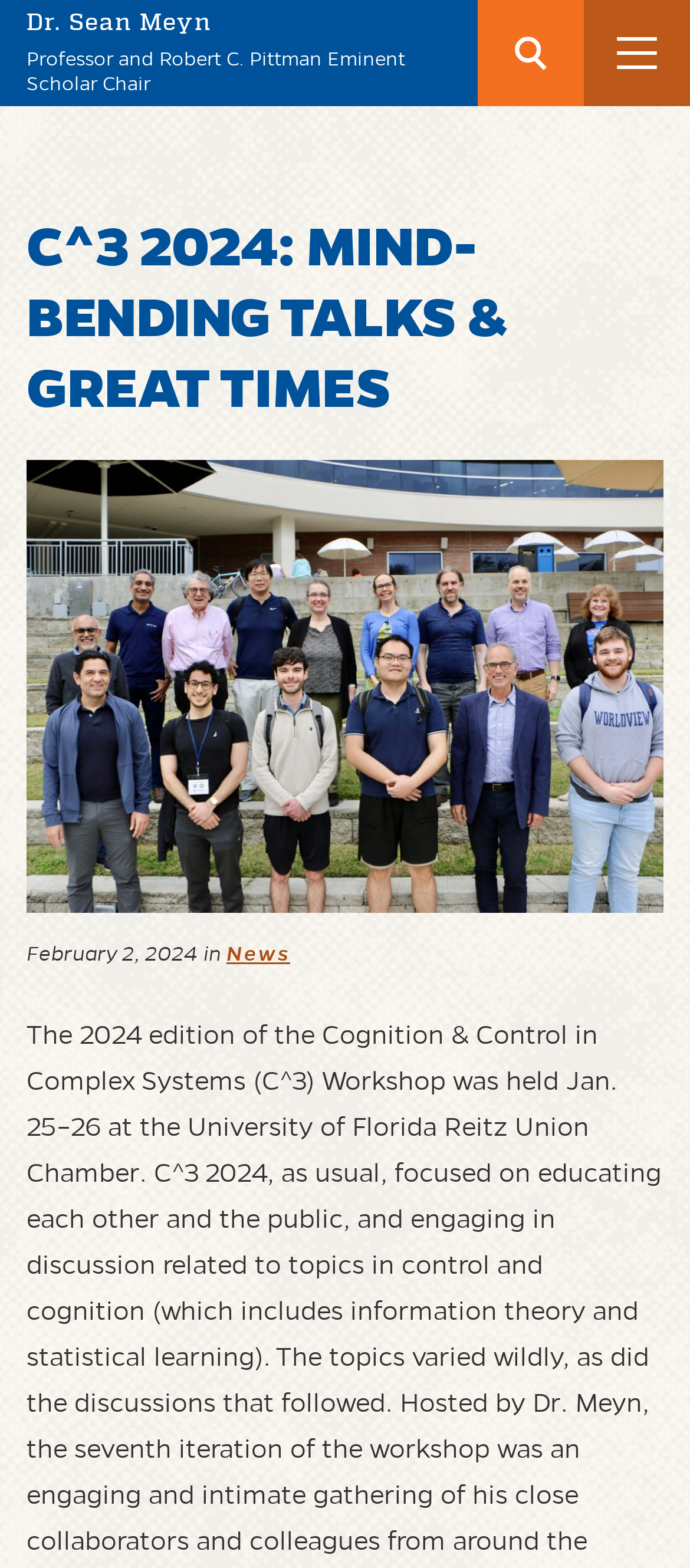Provide the bounding box coordinates of the HTML element described by the text: "Search".

[0.692, 0.0, 0.846, 0.068]